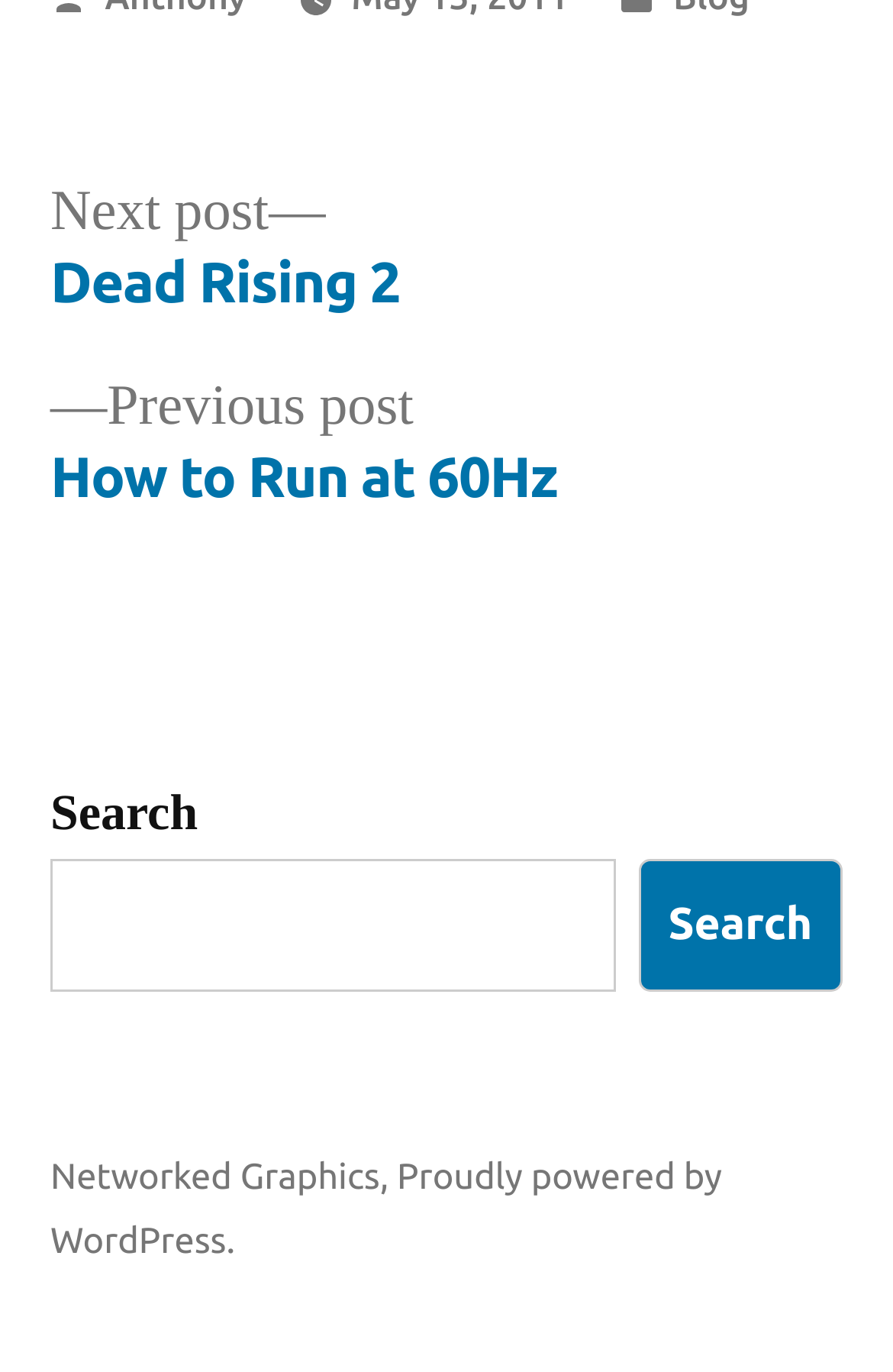Extract the bounding box for the UI element that matches this description: "Networked Graphics".

[0.056, 0.841, 0.425, 0.871]